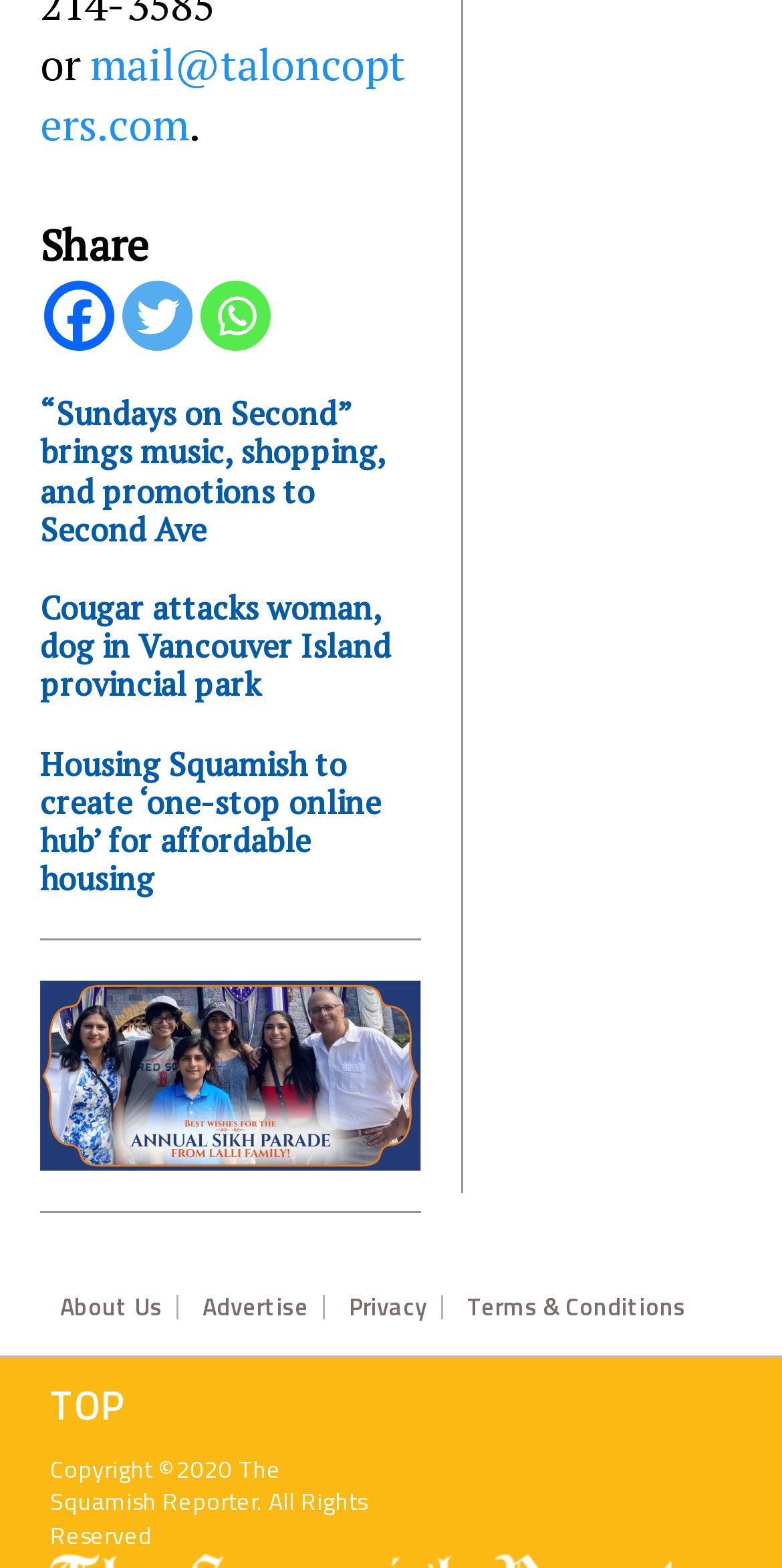What is the topic of the first heading?
Refer to the image and give a detailed answer to the query.

I read the first heading on the webpage, which is '“Sundays on Second” brings music, shopping, and promotions to Second Ave', and understood that it is talking about music and shopping.